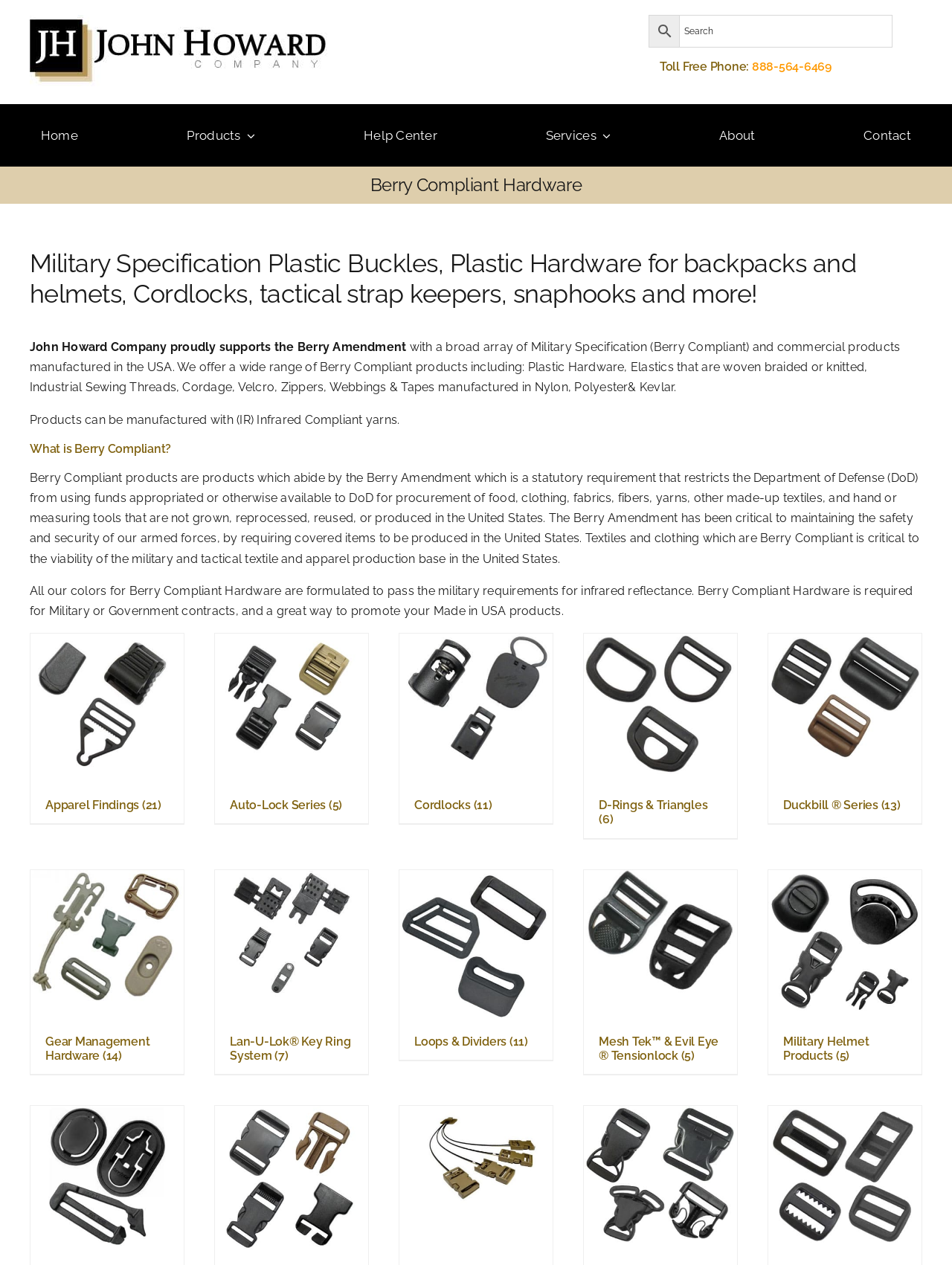Find the bounding box coordinates for the UI element that matches this description: "About".

[0.744, 0.091, 0.805, 0.123]